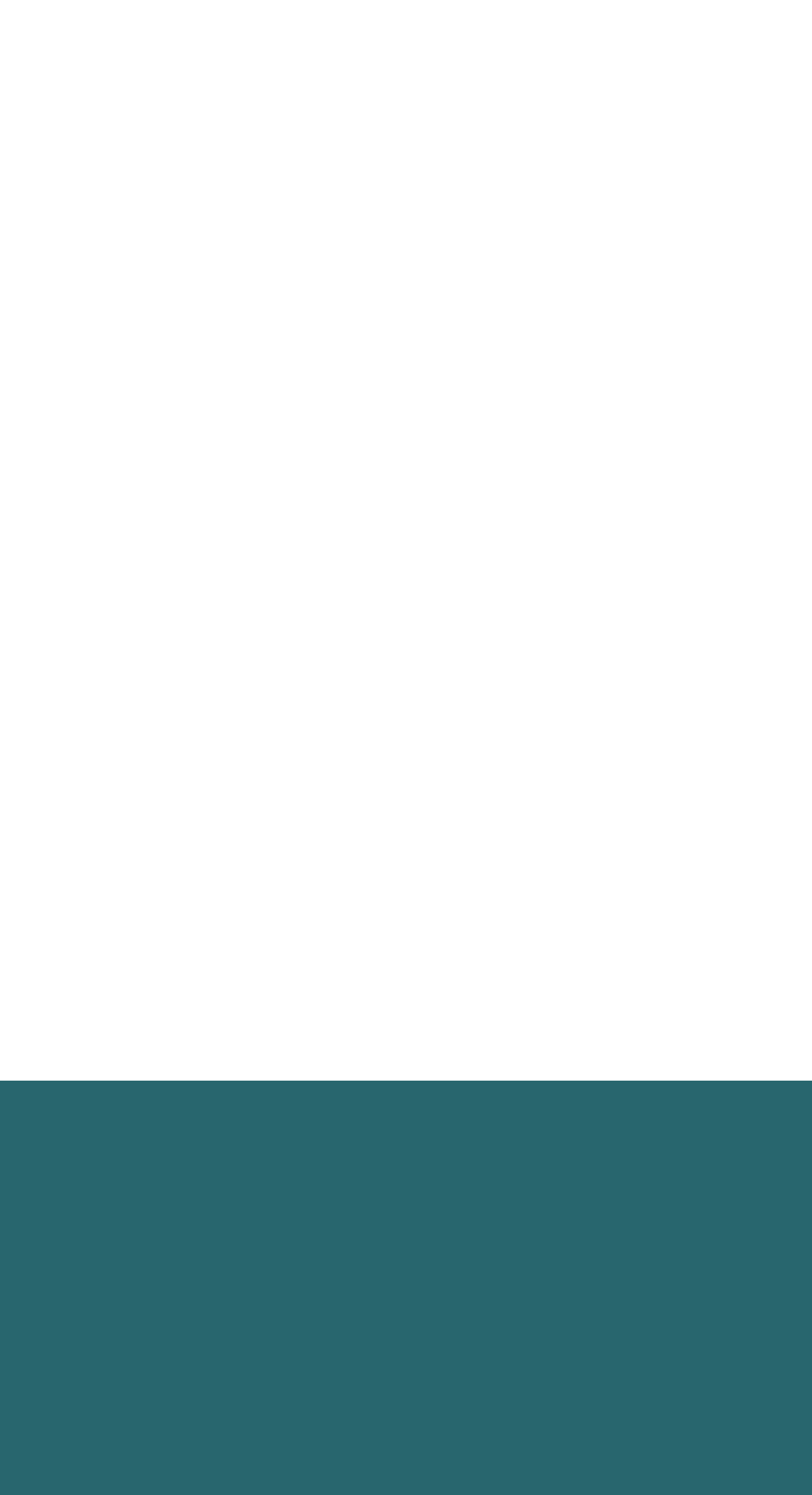Can you pinpoint the bounding box coordinates for the clickable element required for this instruction: "Follow Jewish& on social media"? The coordinates should be four float numbers between 0 and 1, i.e., [left, top, right, bottom].

[0.069, 0.778, 0.187, 0.842]